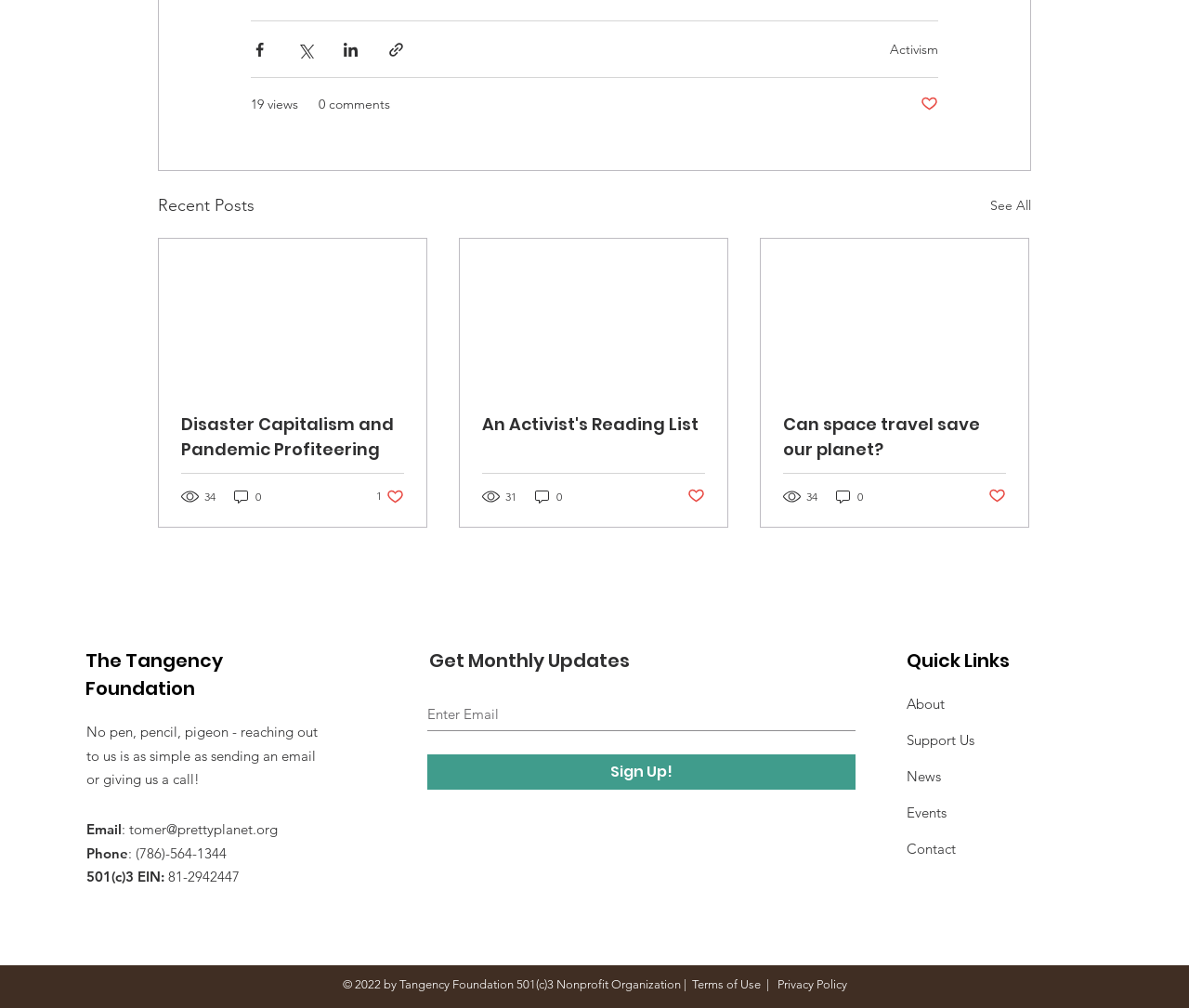Provide the bounding box coordinates for the specified HTML element described in this description: "parent_node: An Activist's Reading List". The coordinates should be four float numbers ranging from 0 to 1, in the format [left, top, right, bottom].

[0.387, 0.237, 0.612, 0.386]